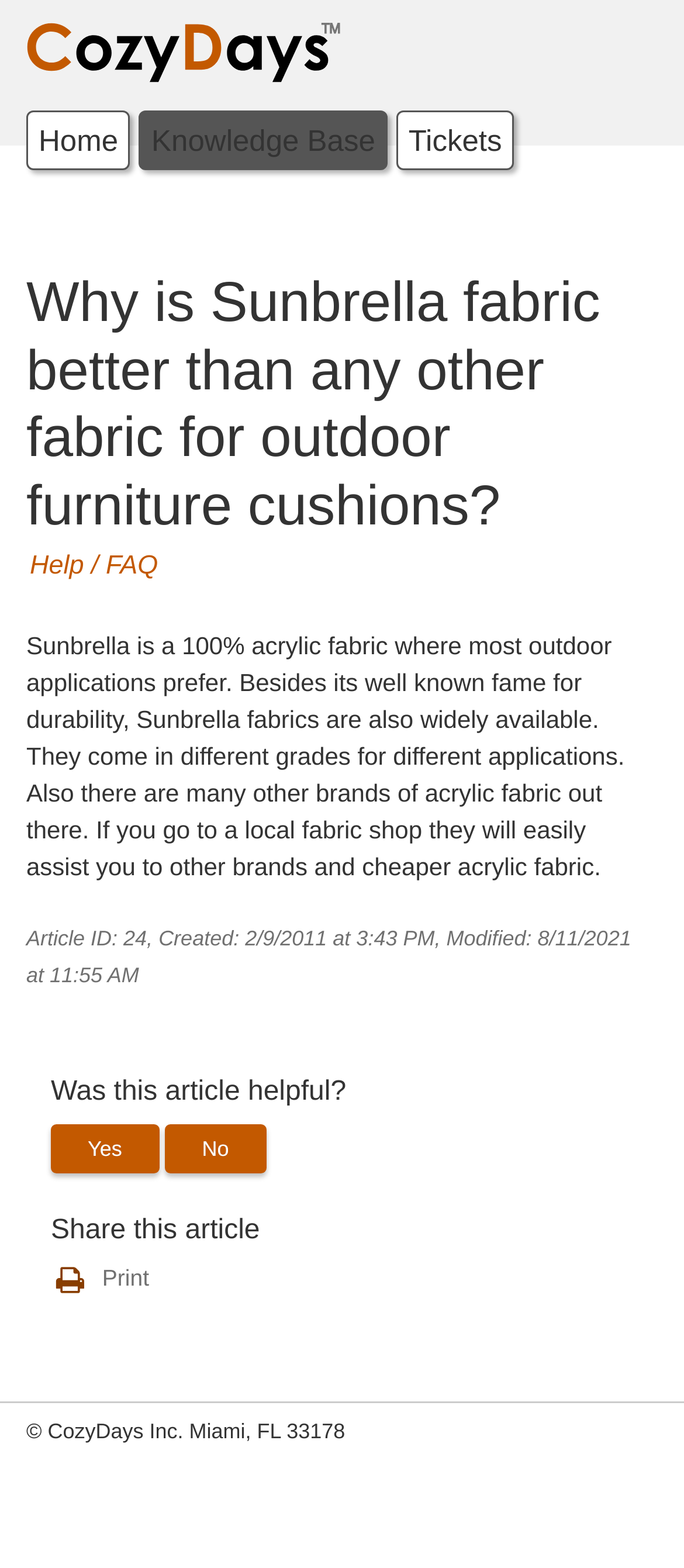Give a comprehensive overview of the webpage, including key elements.

This webpage is about the benefits of Sunbrella fabric for outdoor furniture cushions. At the top, there is a header section with a logo "CozyDays" on the left, followed by navigation links "Home", "Knowledge Base", and "Tickets". Below the header, there is a main heading that repeats the title of the webpage.

The main content of the webpage is a block of text that explains why Sunbrella fabric is preferred for outdoor applications, its durability, and availability in different grades. This text is positioned in the middle of the page, spanning almost the entire width.

On the right side of the main content, there are three smaller blocks of text that provide additional information: "Article ID: 24", "Created: 2/9/2011 at 3:43 PM", and "Modified: 8/11/2021 at 11:55 AM". These blocks are stacked vertically.

Further down the page, there is a section with a heading "Was this article helpful?" followed by two links "Yes" and "No". Below this section, there is another heading "Share this article" with a link to print the article.

At the very bottom of the page, there is a footer section that spans the entire width.